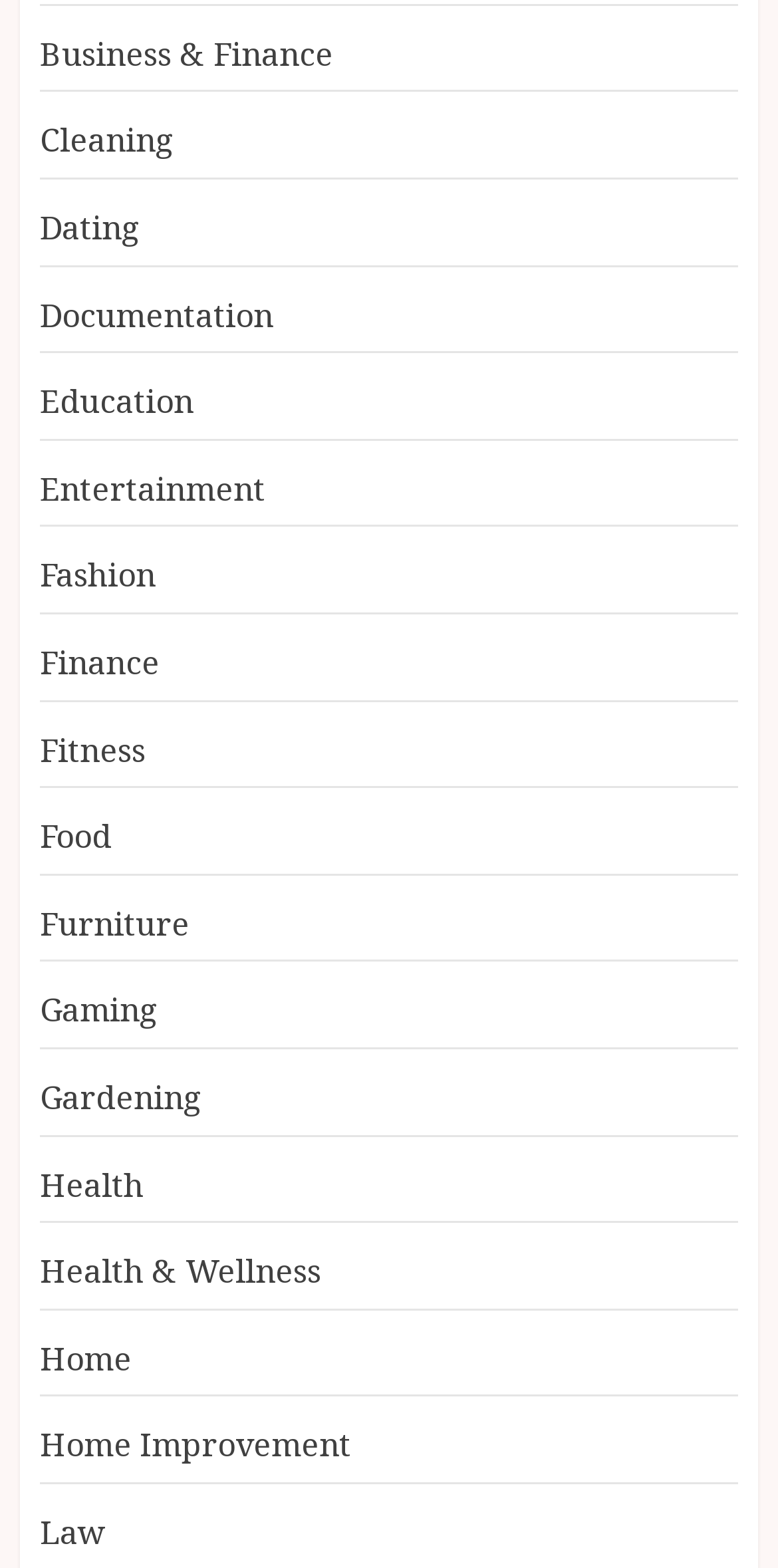Please identify the bounding box coordinates of the element on the webpage that should be clicked to follow this instruction: "Contact Progressive Pest Management via email". The bounding box coordinates should be given as four float numbers between 0 and 1, formatted as [left, top, right, bottom].

None